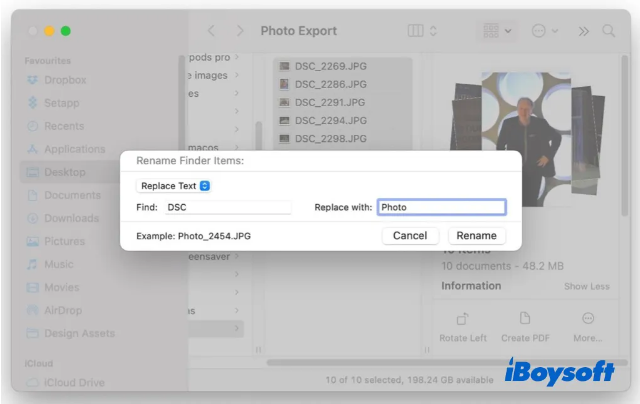Elaborate on all the elements present in the image.

The image depicts a user interface dialog titled "Rename Finder Items," which is commonly used for batch-renaming files on a computer. In this dialog, users can replace specific text in file names. On the left side, there are two input boxes: the "Find" box, where the user has entered "DSC," and the "Replace with" box, which is currently blank, ready for the user to input the new text, such as "Photo." An example is provided below the input fields, illustrating how the file name will change post-renaming, emphasizing the format "Photo_2454.JPG." The dialog also includes "Cancel" and "Rename" buttons, allowing users to either cancel the operation or proceed with renaming the selected files. This feature simplifies file management, making it easier to organize images efficiently.